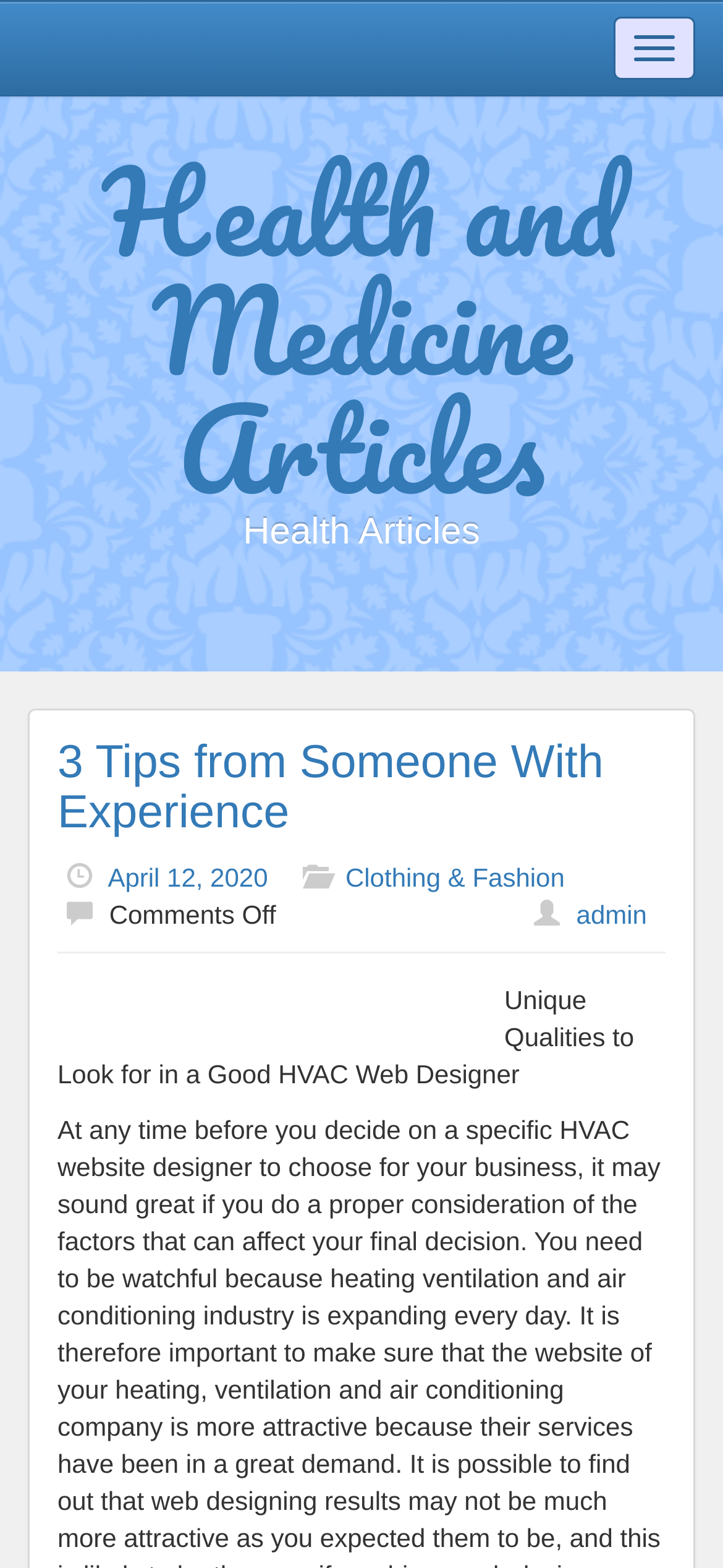Using details from the image, please answer the following question comprehensively:
How many comments are there on the article?

I determined the number of comments by looking at the StaticText 'Comments Off' which indicates that there are no comments on the article.